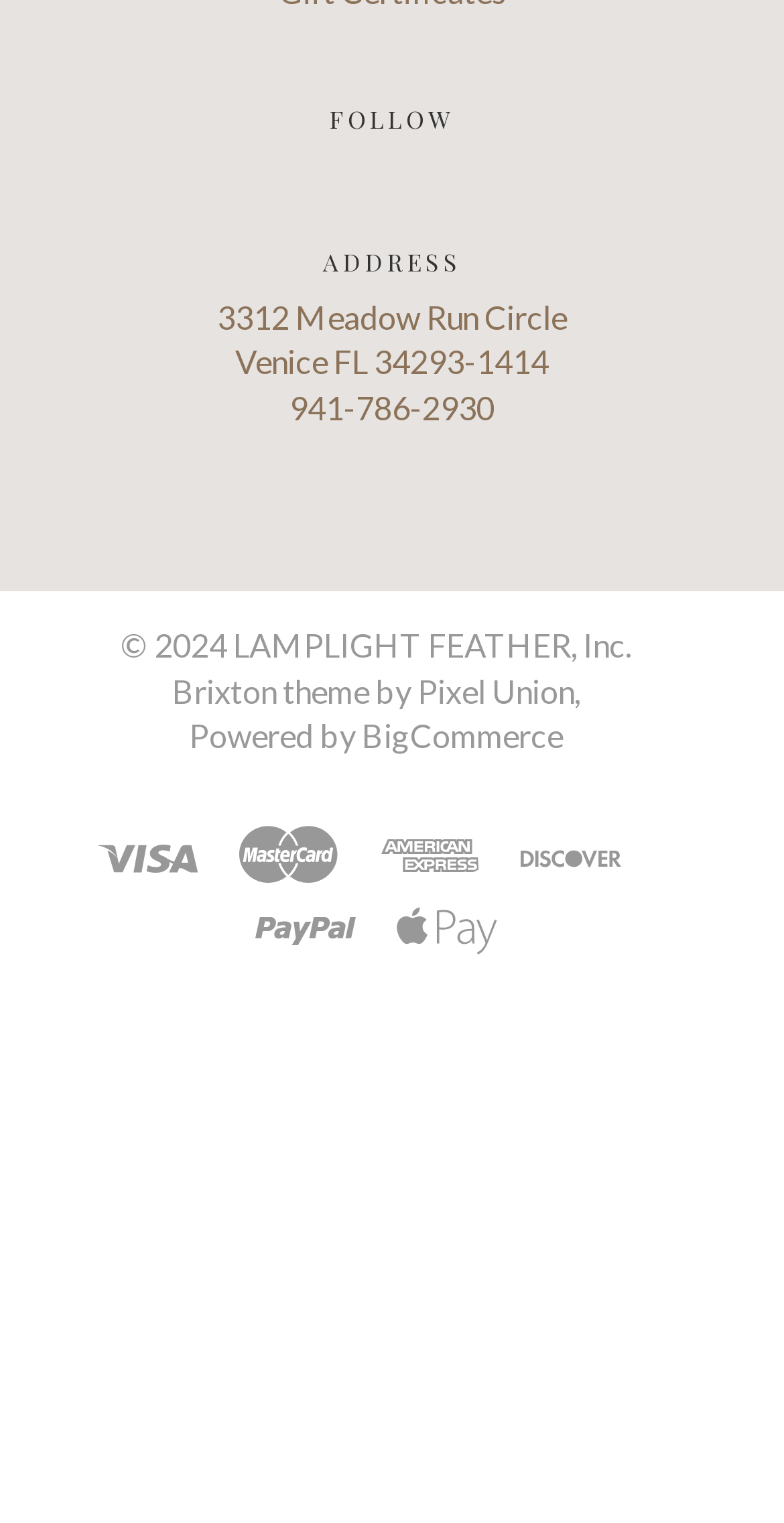Indicate the bounding box coordinates of the clickable region to achieve the following instruction: "view ADDRESS."

[0.412, 0.161, 0.588, 0.183]